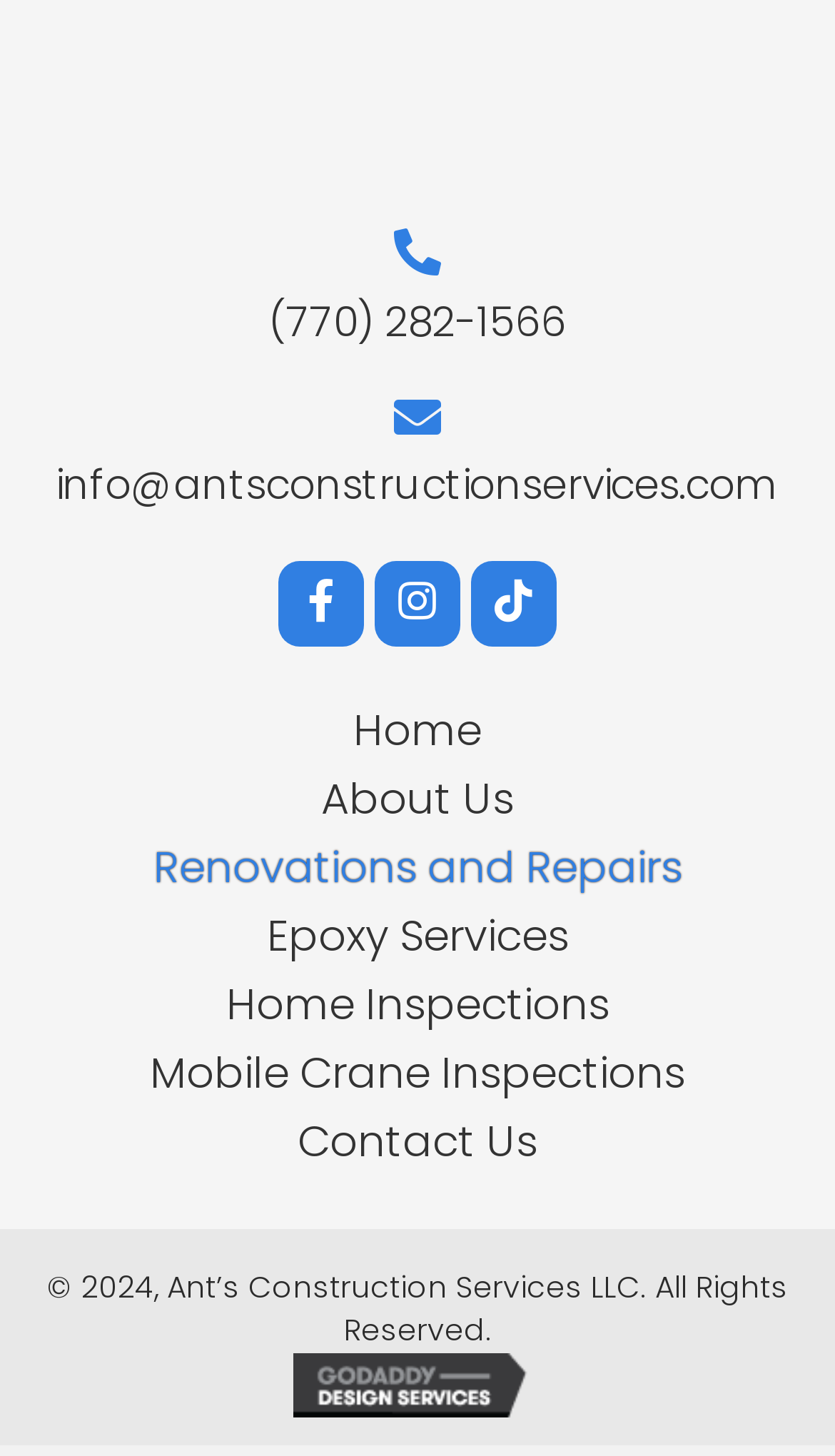How many services are listed under the 'Menu' navigation?
Please give a detailed and thorough answer to the question, covering all relevant points.

Under the 'Menu' navigation, there are six link elements with the text 'Home', 'About Us', 'Renovations and Repairs', 'Epoxy Services', 'Home Inspections', and 'Mobile Crane Inspections' respectively, which indicate the presence of six services listed.